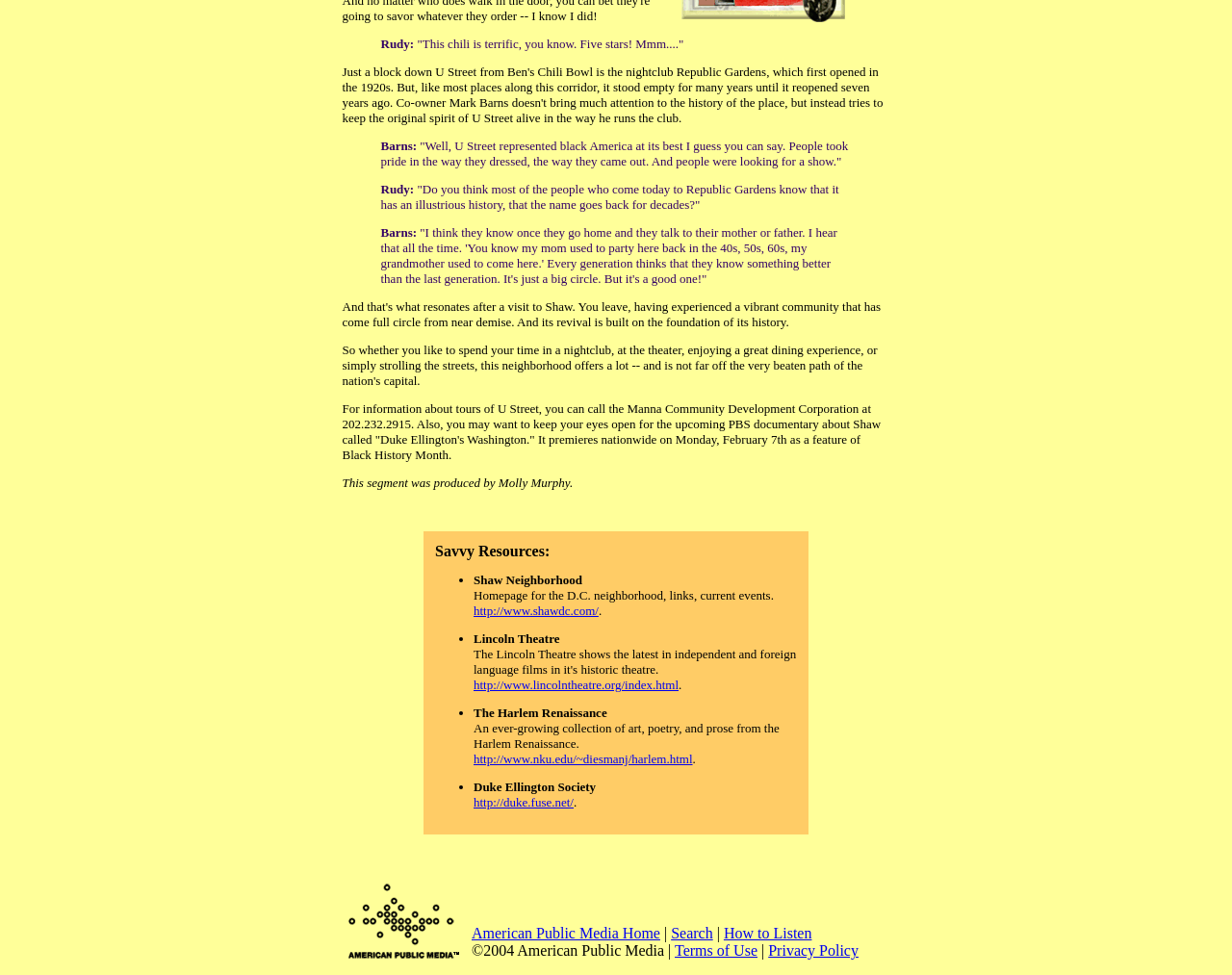Determine the bounding box for the described HTML element: "American Public Media Home". Ensure the coordinates are four float numbers between 0 and 1 in the format [left, top, right, bottom].

[0.383, 0.949, 0.536, 0.965]